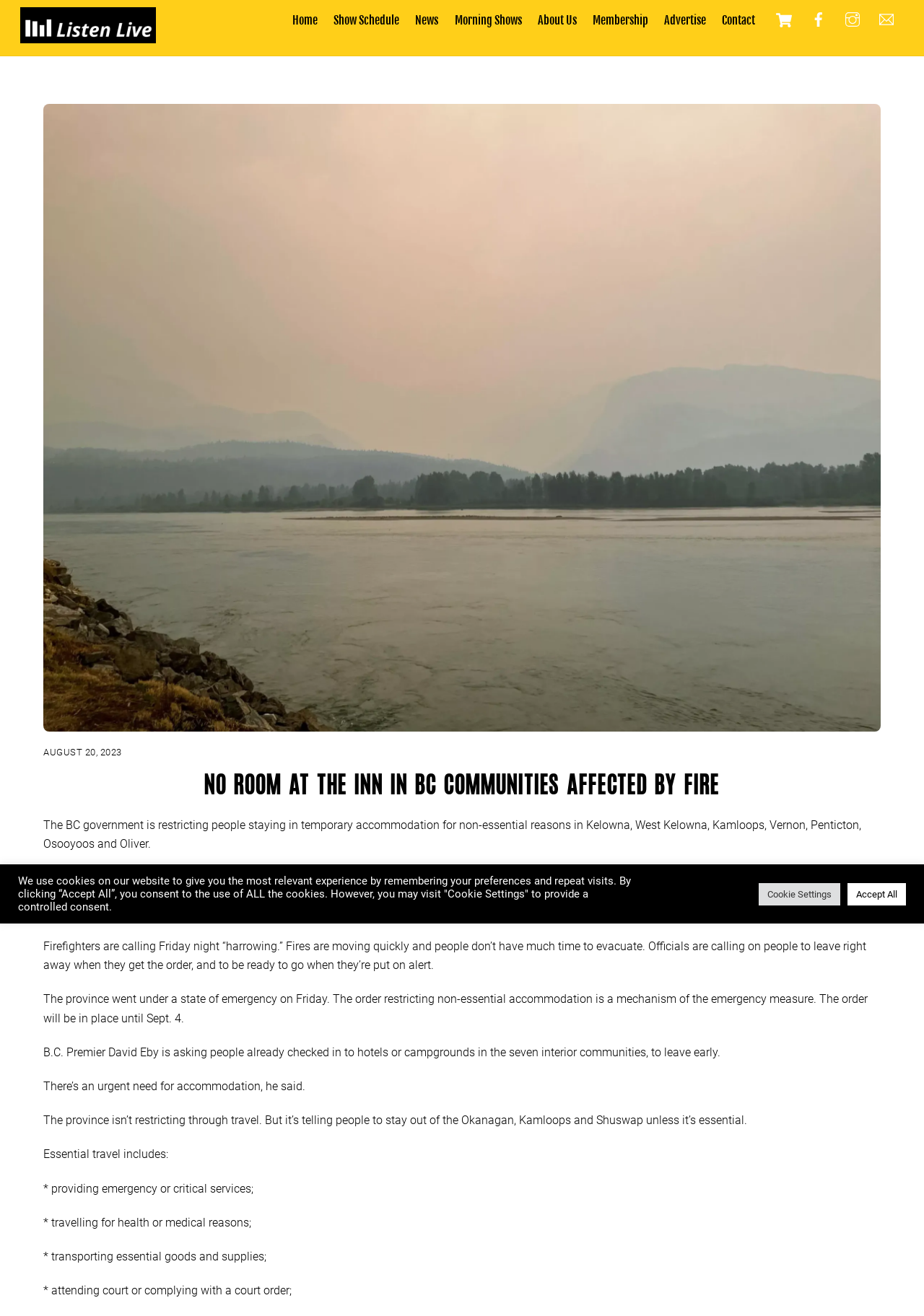Please find the bounding box coordinates in the format (top-left x, top-left y, bottom-right x, bottom-right y) for the given element description. Ensure the coordinates are floating point numbers between 0 and 1. Description: Show Schedule

[0.354, 0.003, 0.44, 0.028]